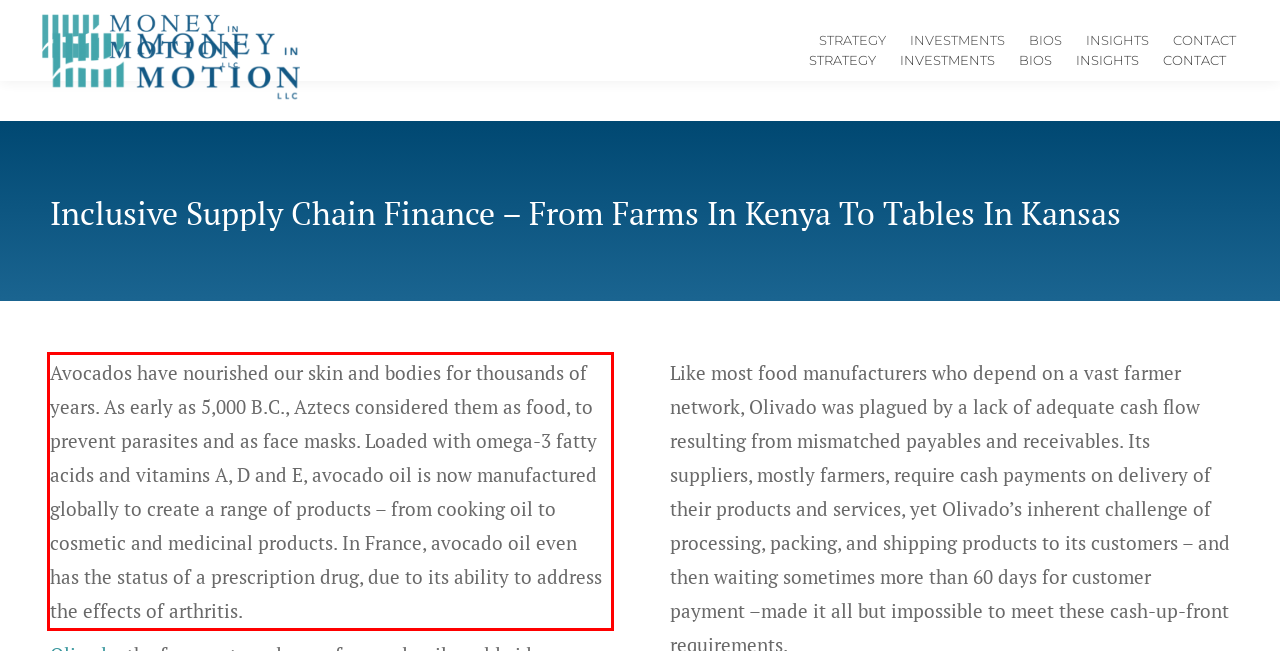By examining the provided screenshot of a webpage, recognize the text within the red bounding box and generate its text content.

Avocados have nourished our skin and bodies for thousands of years. As early as 5,000 B.C., Aztecs considered them as food, to prevent parasites and as face masks. Loaded with omega-3 fatty acids and vitamins A, D and E, avocado oil is now manufactured globally to create a range of products – from cooking oil to cosmetic and medicinal products. In France, avocado oil even has the status of a prescription drug, due to its ability to address the effects of arthritis.